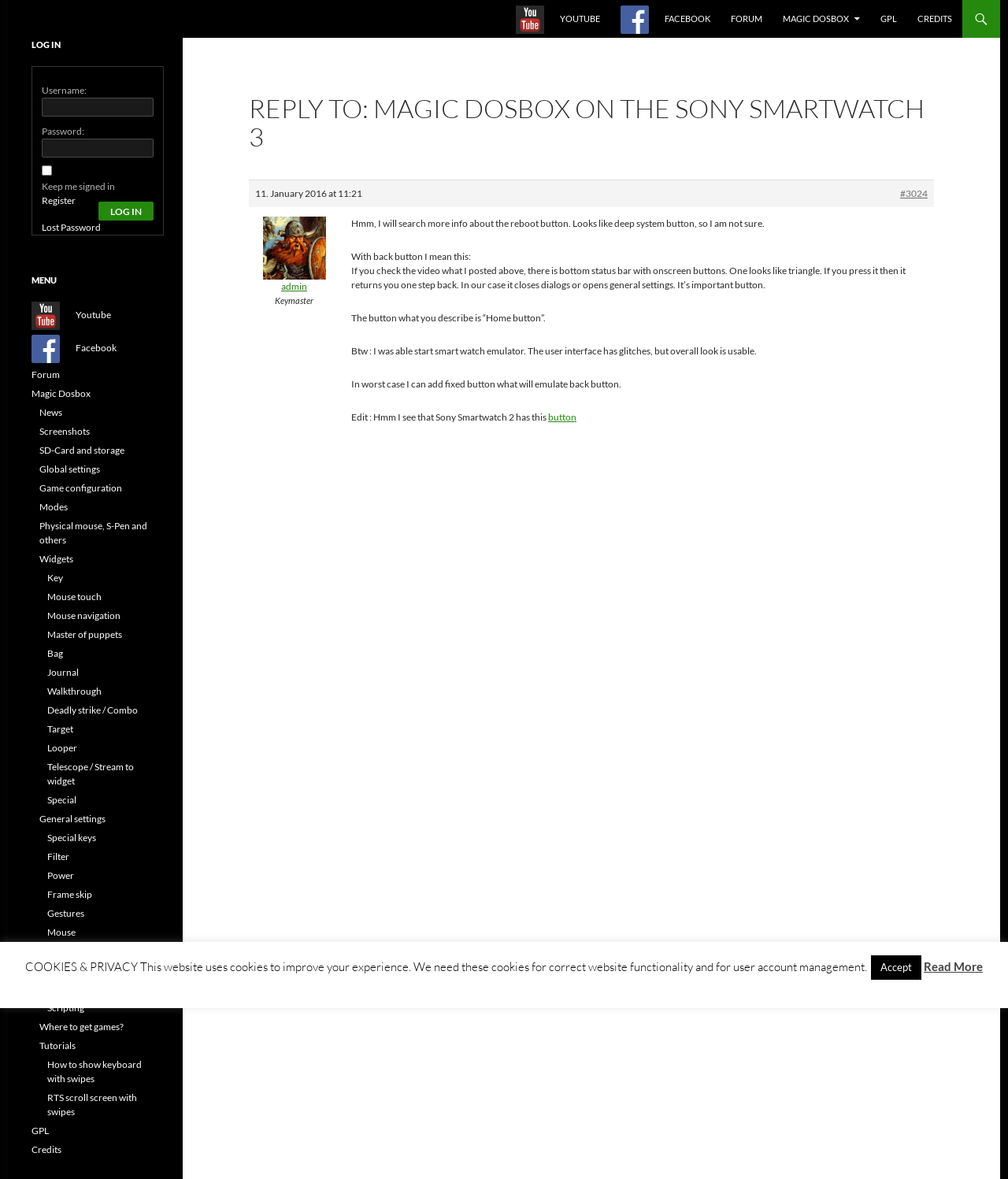Given the description Deadly strike / Combo, predict the bounding box coordinates of the UI element. Ensure the coordinates are in the format (top-left x, top-left y, bottom-right x, bottom-right y) and all values are between 0 and 1.

[0.047, 0.597, 0.137, 0.607]